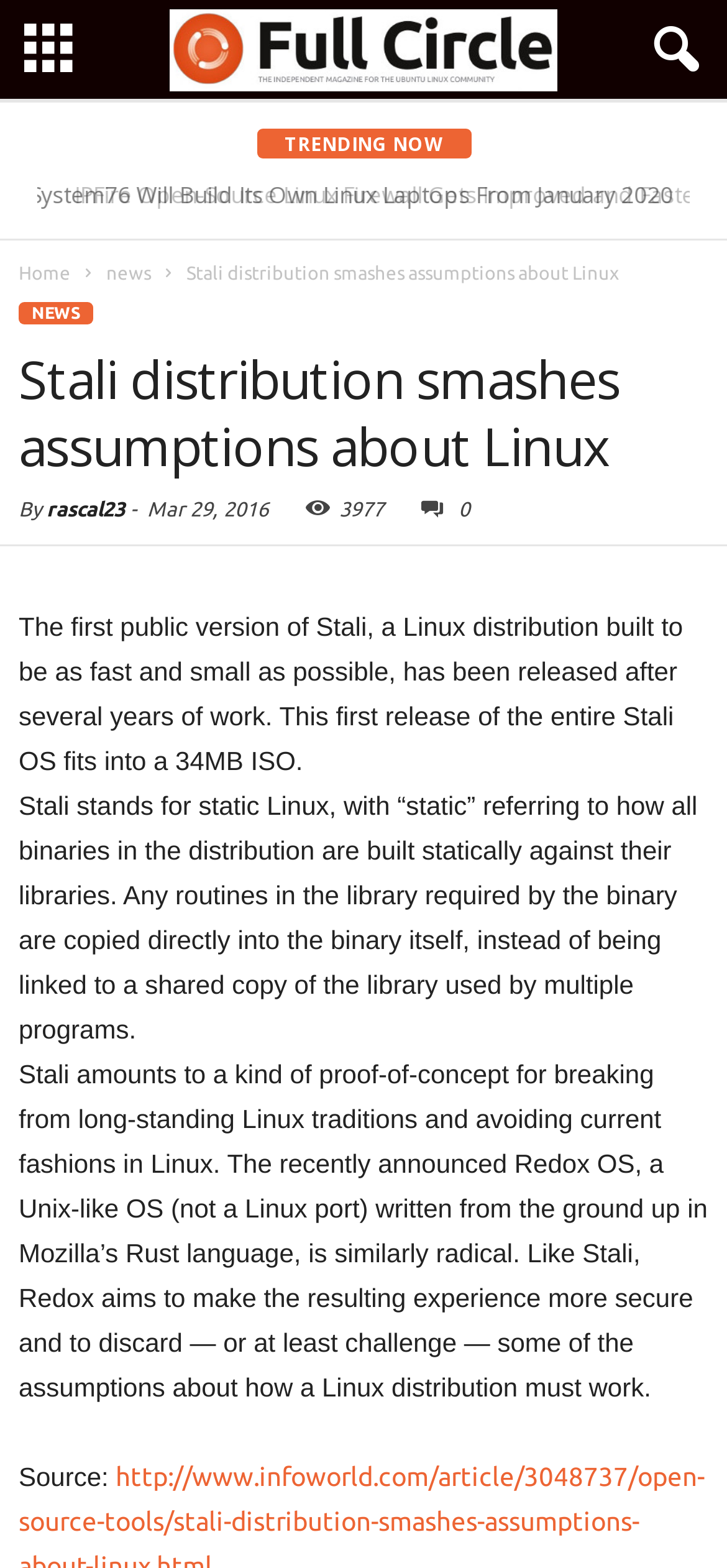Generate a detailed explanation of the webpage's features and information.

The webpage is about Full Circle Magazine, a Linux-focused online publication. At the top left, there is a small icon with a link to the magazine's homepage. Next to it, there is a larger image with the magazine's logo. On the top right, there is a button with a link to an unknown destination.

Below the top section, there is a horizontal layout table with a trending now section, which contains a heading with a link to a news article about Zorin OS 15 Lite. Below this section, there are four more headings with links to news articles about System76, IPFire, Linux servers, and NextCry ransomware.

The main content of the webpage is an article about Stali, a Linux distribution that aims to be fast and small. The article's title is "Stali distribution smashes assumptions about Linux" and is written by "rascal23" on March 29, 2016. The article has three paragraphs of text, describing the features and goals of Stali, including its statically built binaries and its aim to break from traditional Linux distributions. At the bottom of the article, there is a source link.

On the right side of the article, there are links to other sections of the magazine, including "Home", "News", and "NEWS".